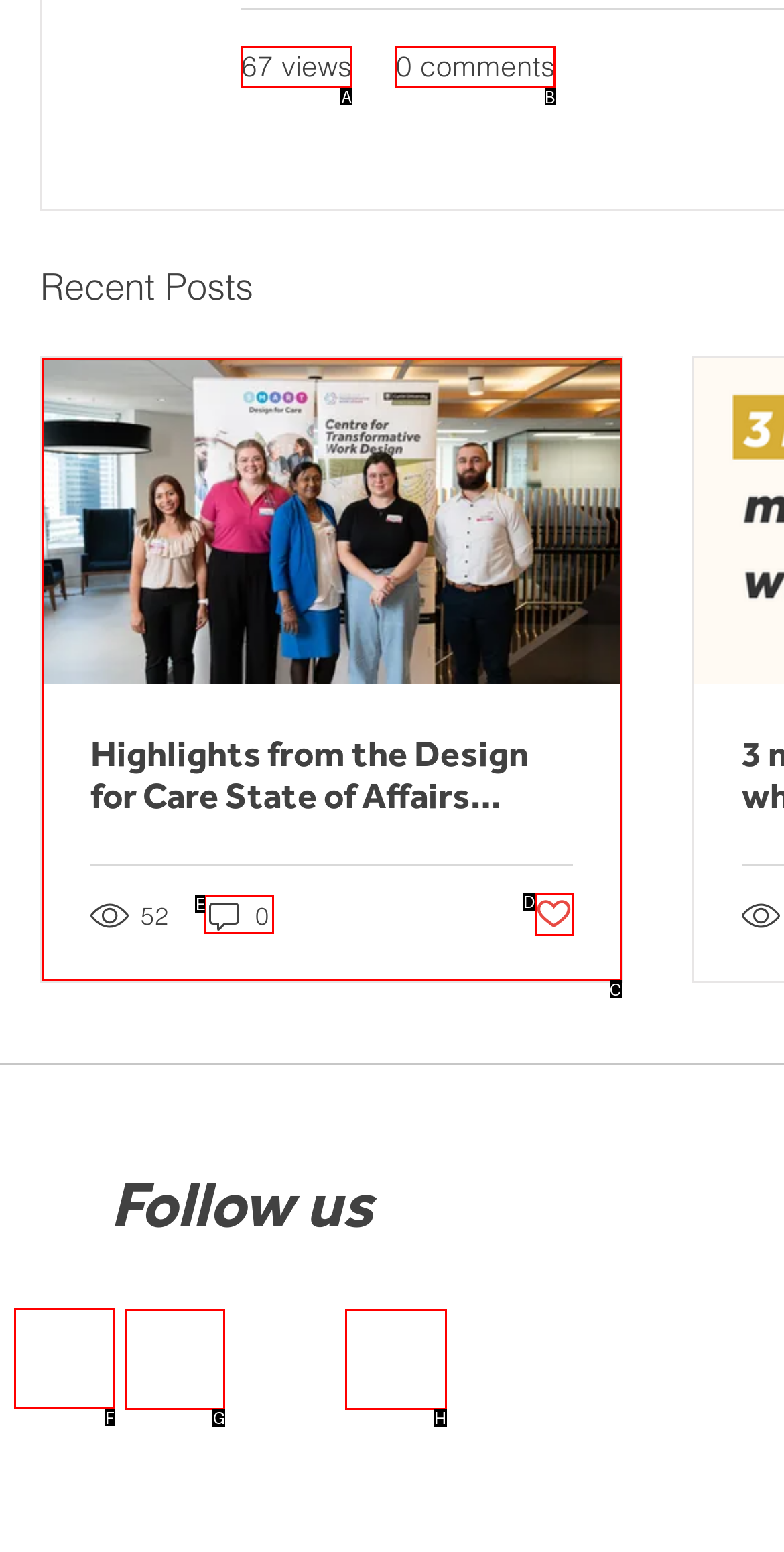Determine the appropriate lettered choice for the task: Follow on Linkedin. Reply with the correct letter.

F